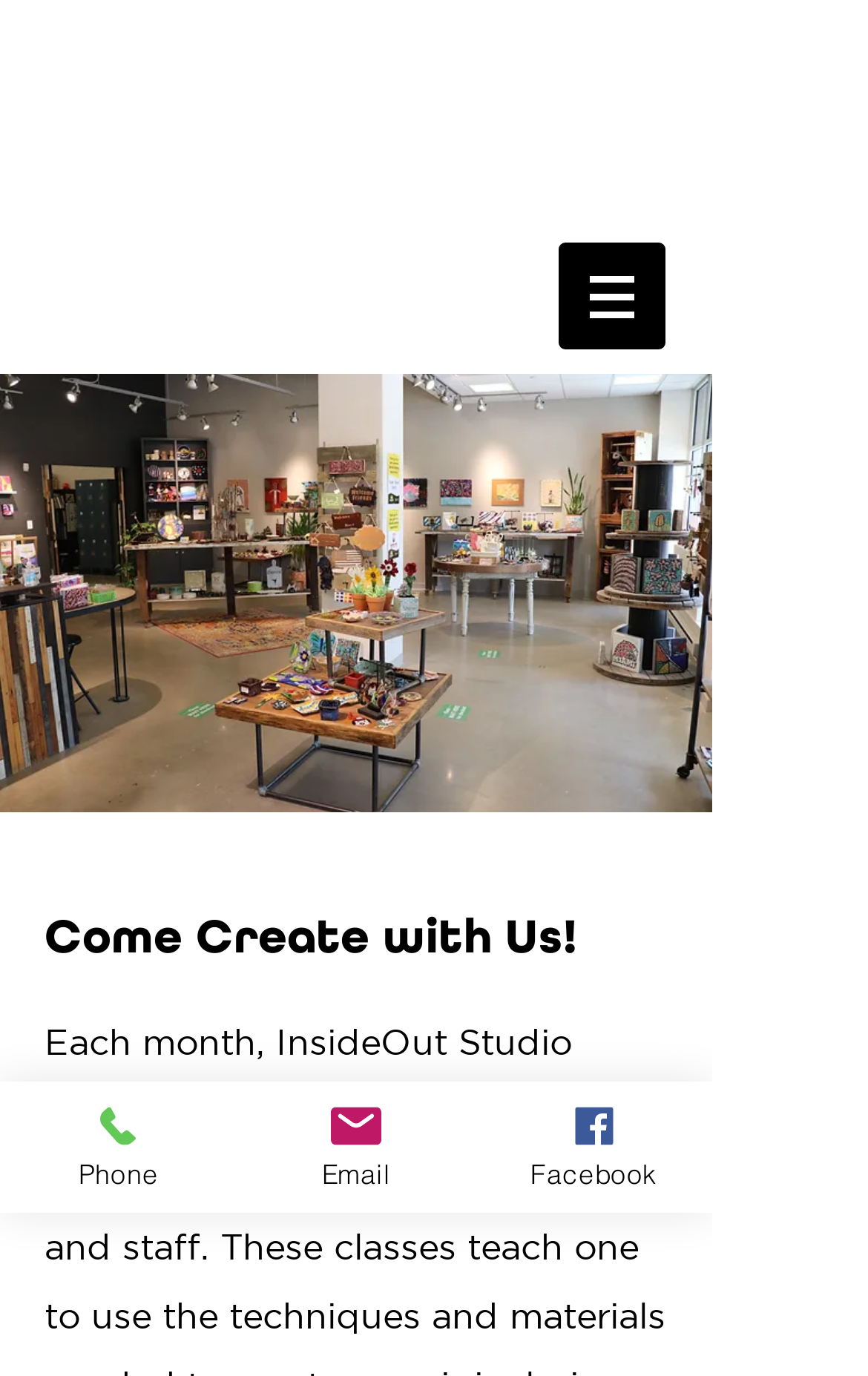Offer a meticulous caption that includes all visible features of the webpage.

The webpage is about Community Classes offered by insideoutstudio. At the top, there is a navigation menu labeled "Site" with a button that has a popup menu, accompanied by a small image. Below the navigation menu, there is a large image taking up most of the width of the page, likely showcasing a community class or activity.

The main heading "Come Create with Us!" is prominently displayed in the middle of the page, encouraging visitors to explore the community classes. At the bottom of the page, there are three links to contact the studio: "Phone", "Email", and "Facebook", each accompanied by a small icon. The "Phone" link is located at the bottom left, the "Email" link is in the middle, and the "Facebook" link is at the bottom right.